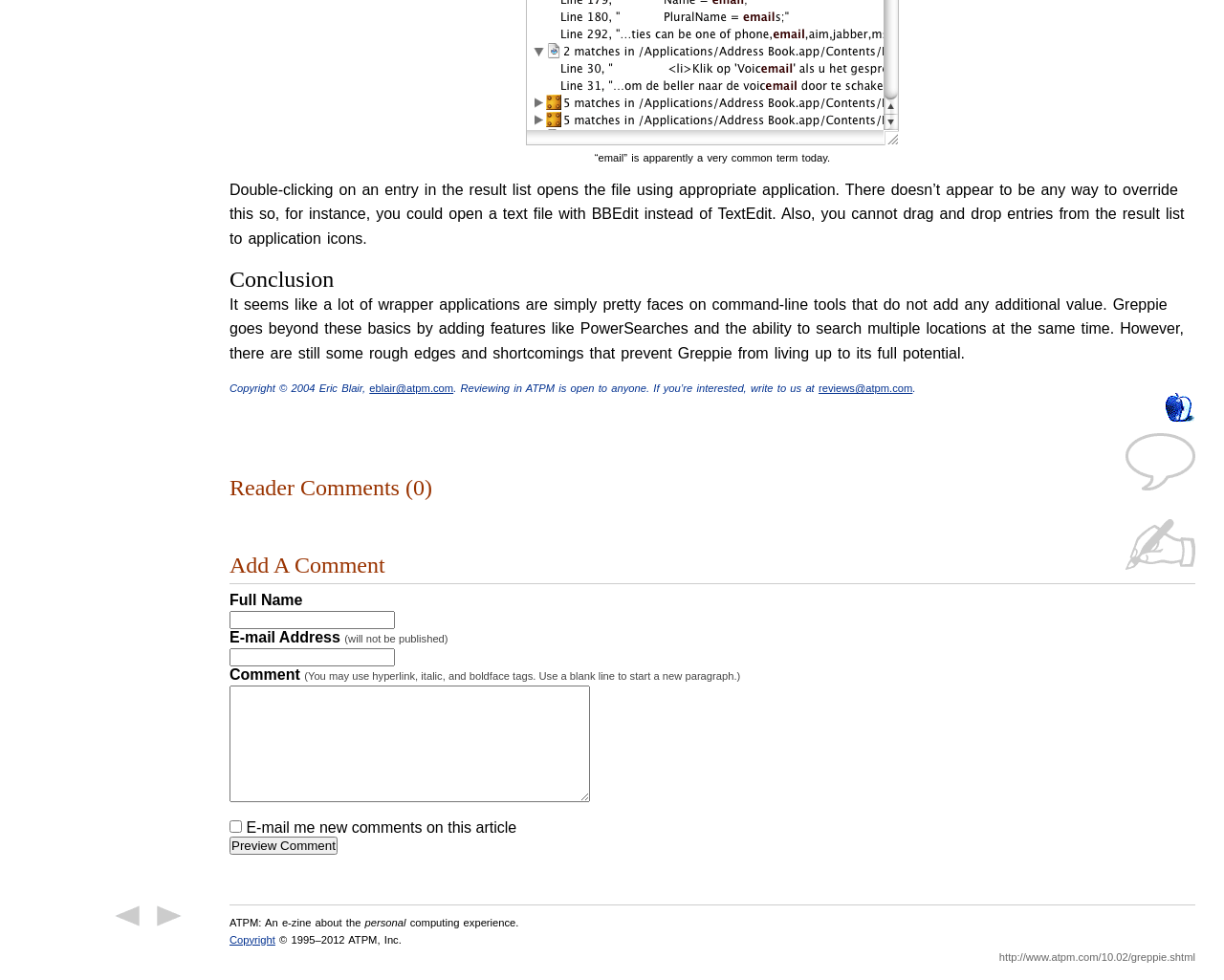Answer the following inquiry with a single word or phrase:
What is the title of the article?

Not provided